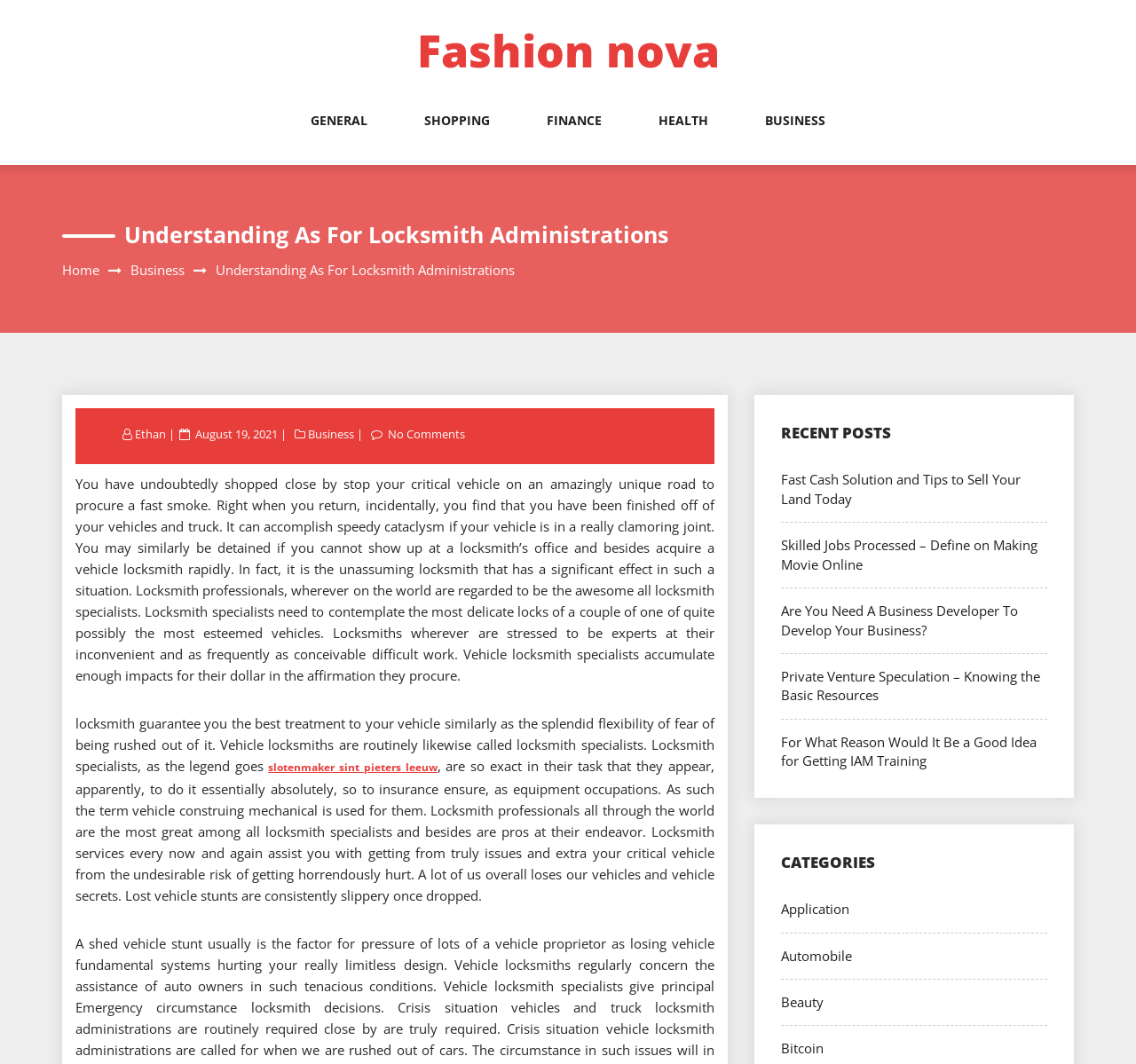What is the author of the post 'Understanding As For Locksmith Administrations'?
Please answer the question with a single word or phrase, referencing the image.

Ethan